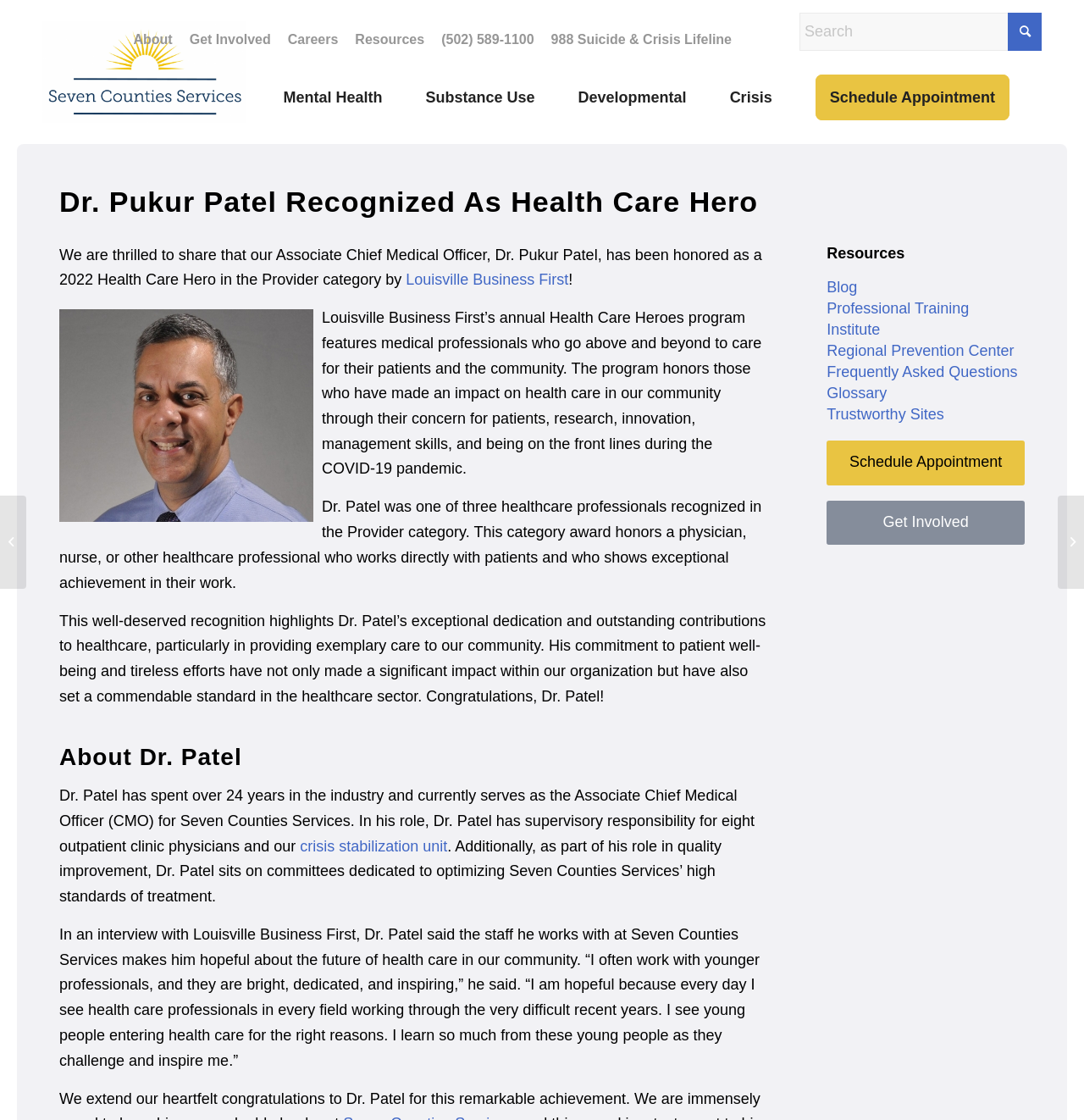Analyze the image and provide a detailed answer to the question: How many years of experience does Dr. Patel have in the industry?

The webpage states that Dr. Patel has spent over 24 years in the industry and currently serves as the Associate Chief Medical Officer for Seven Counties Services.